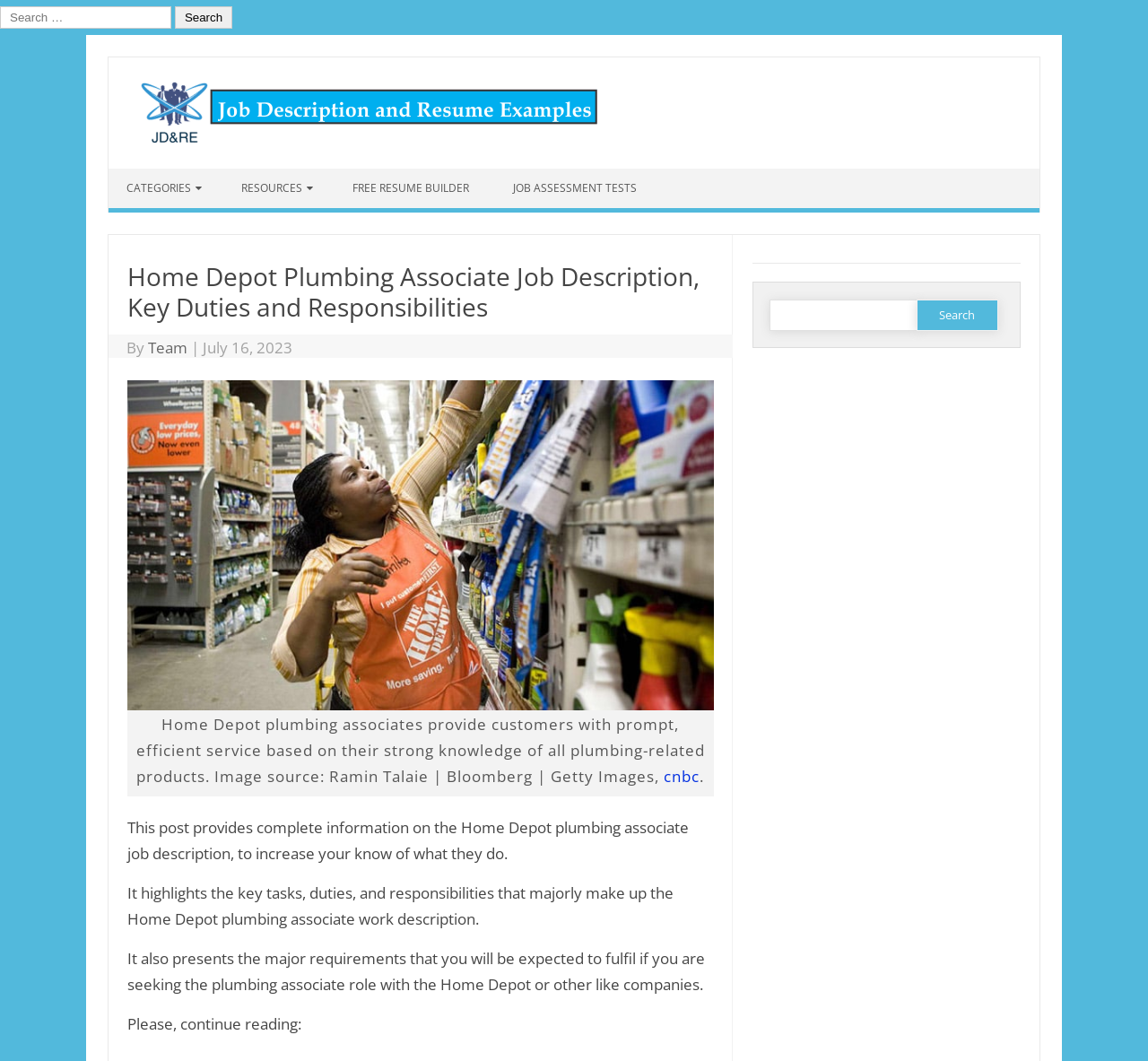Using the provided element description: "title="Job Description And Resume Examples"", identify the bounding box coordinates. The coordinates should be four floats between 0 and 1 in the order [left, top, right, bottom].

[0.108, 0.119, 0.52, 0.139]